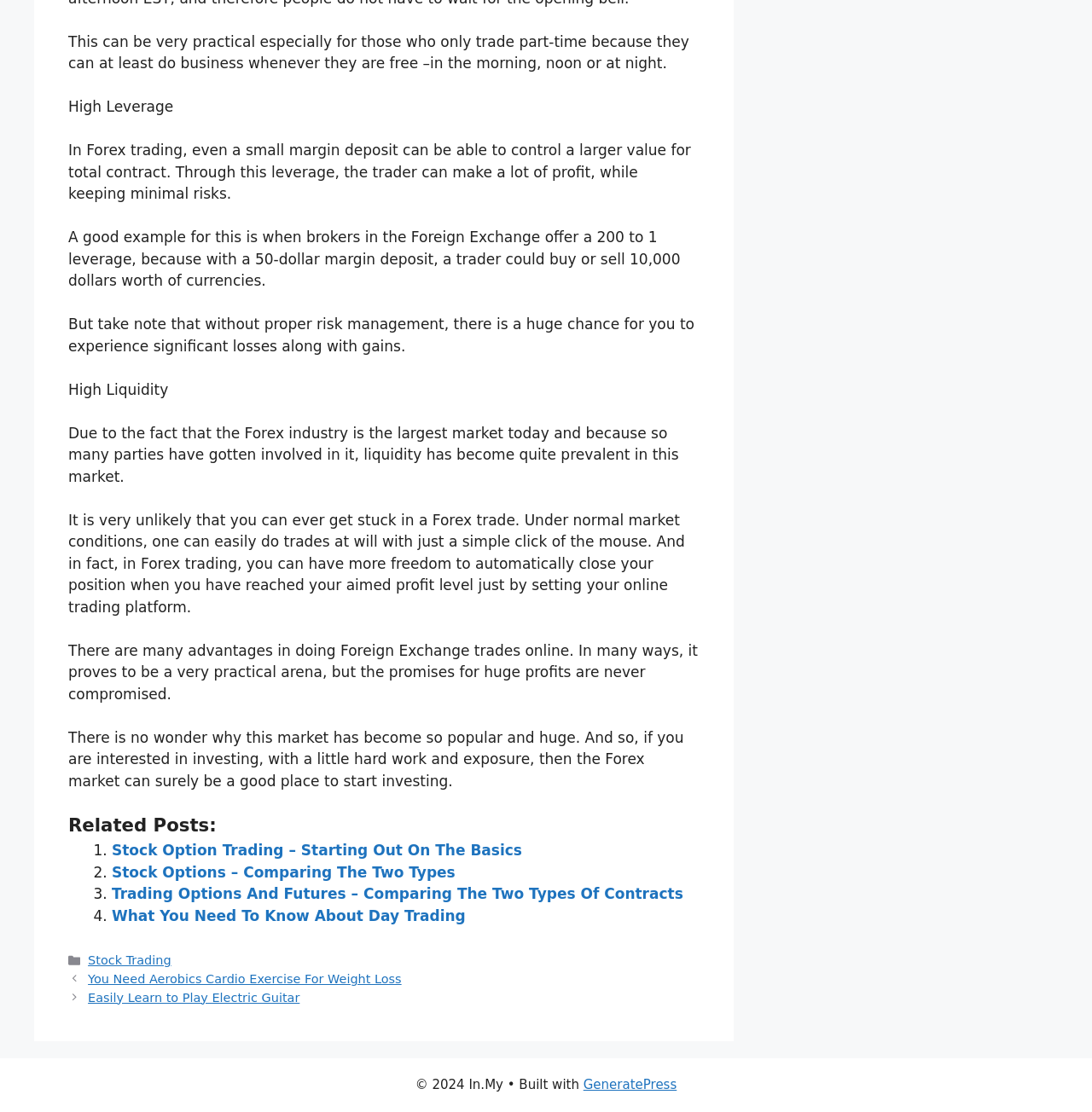Locate the bounding box coordinates of the segment that needs to be clicked to meet this instruction: "Click on 'What You Need To Know About Day Trading'".

[0.102, 0.816, 0.426, 0.831]